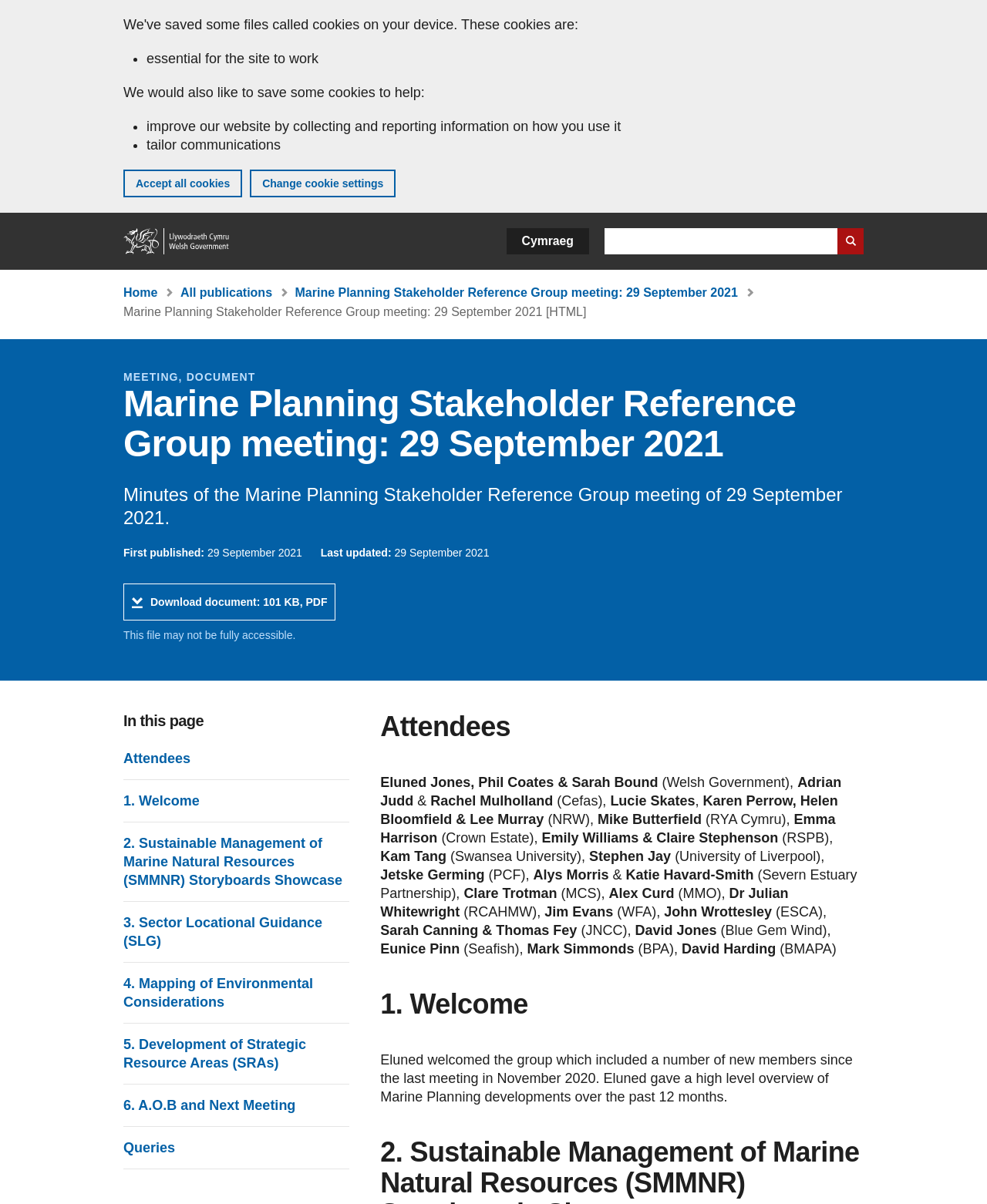Please give a short response to the question using one word or a phrase:
What are the sections in the 'In this page' section?

Multiple sections